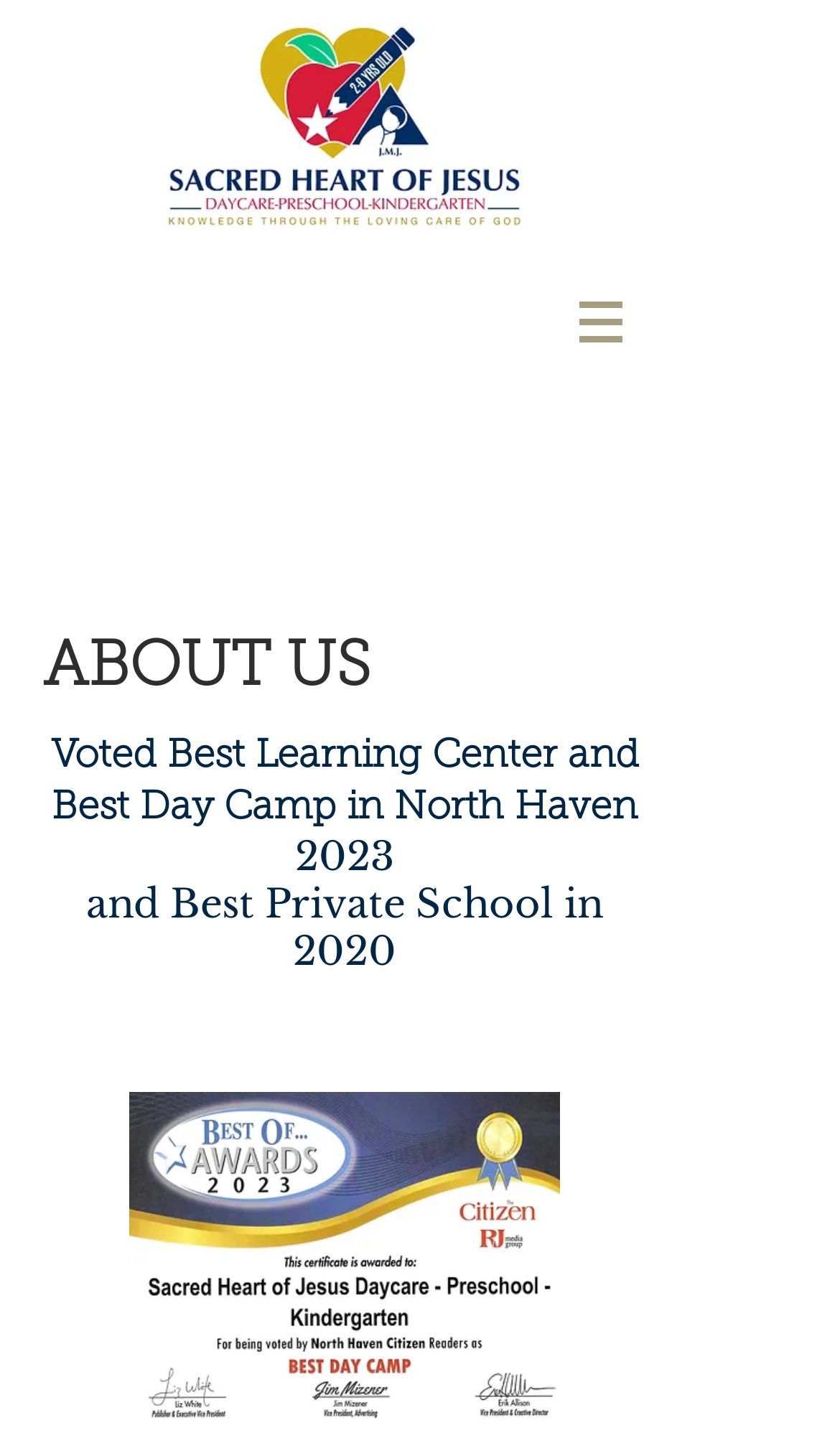Describe all the key features of the webpage in detail.

The webpage is about Sacred Heart of Jesus Daycare, Prechool, and Kindergarten in North Haven. At the top left corner, there is a logo of the daycare, which is an image with a link. To the right of the logo, there is a navigation menu labeled "Site" with a button that has a popup menu. The button is accompanied by a small image.

Below the navigation menu, there is a section with the title "ABOUT US" in bold font. Underneath the title, there is a heading that announces the daycare's awards, including being voted the best learning center and best day camp in North Haven in 2023, and the best private school in 2020. The heading is followed by a small, empty space.

On the right side of the heading, there is an image of an award, specifically the "2023 best of day camp_edited.jpg" award. The image takes up a significant portion of the bottom half of the webpage. Overall, the webpage appears to be promoting the daycare's academic excellence and awards in a familial atmosphere.